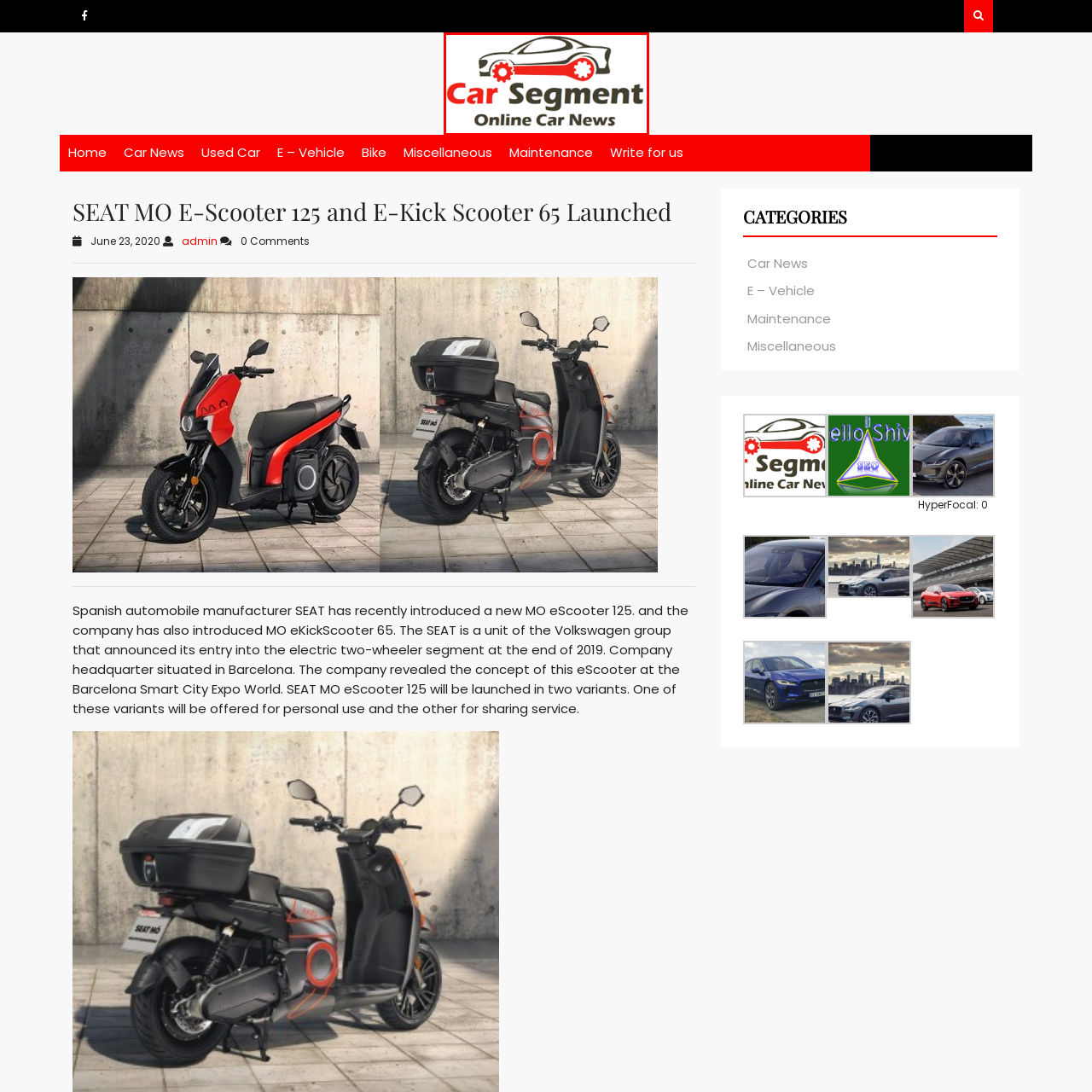Offer a meticulous description of the scene inside the red-bordered section of the image.

The image features a logo for "Car Segment," an online car news platform. It creatively combines an illustrative silhouette of a car and a graphic representation of a gear, emphasizing the automotive theme. The text "Car Segment" is prominently displayed in bold red letters, underscoring the brand identity, while the subtitle "Online Car News" is presented in a more understated font, indicating the purpose of the platform. The overall design reflects a modern and dynamic approach to automotive news and content.